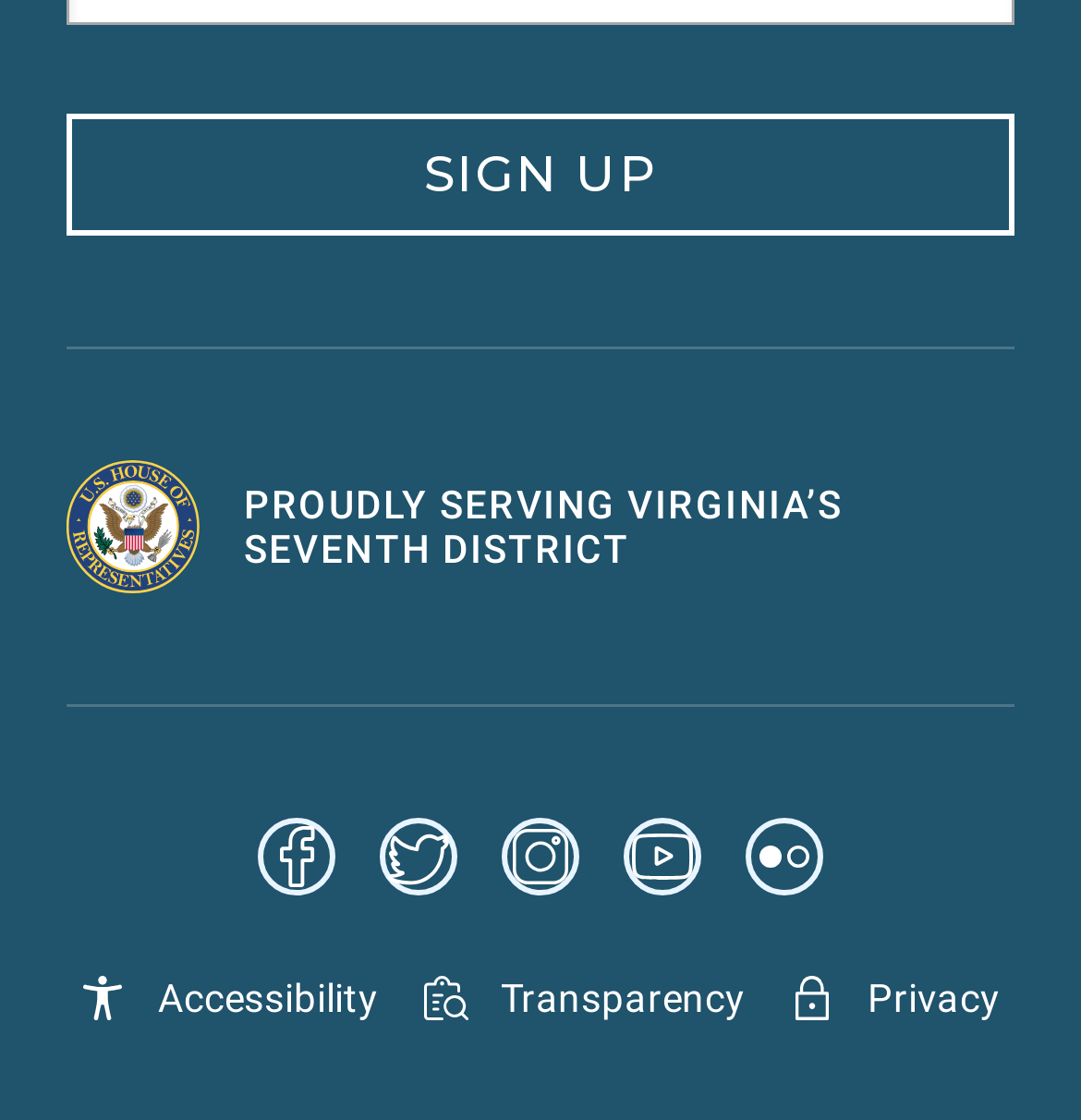What is the layout of the social media links?
Using the image, give a concise answer in the form of a single word or short phrase.

Horizontally aligned